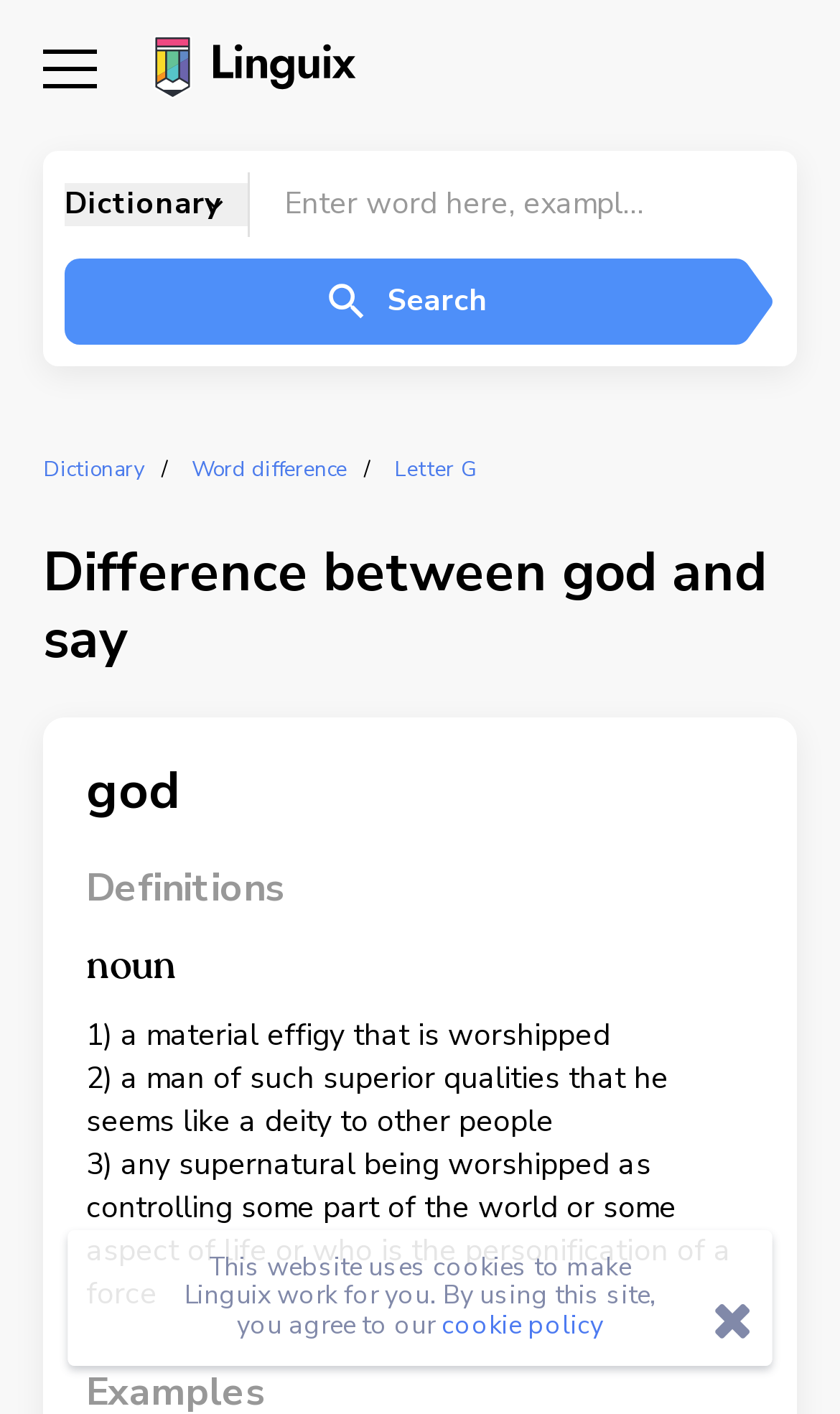Given the element description, predict the bounding box coordinates in the format (top-left x, top-left y, bottom-right x, bottom-right y). Make sure all values are between 0 and 1. Here is the element description: Search

[0.077, 0.183, 0.877, 0.244]